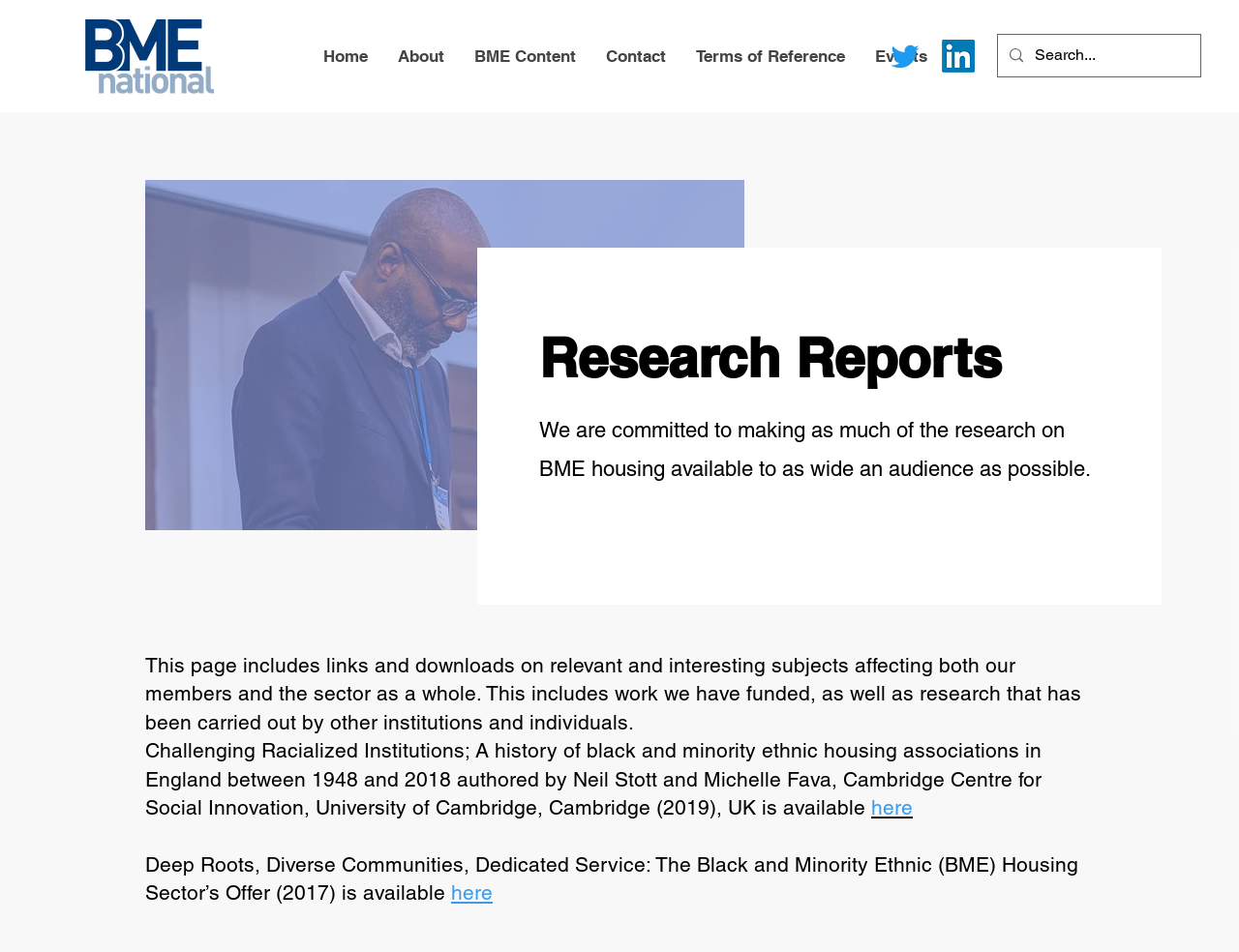Based on the description "aria-label="Search..." name="q" placeholder="Search..."", find the bounding box of the specified UI element.

[0.835, 0.037, 0.936, 0.08]